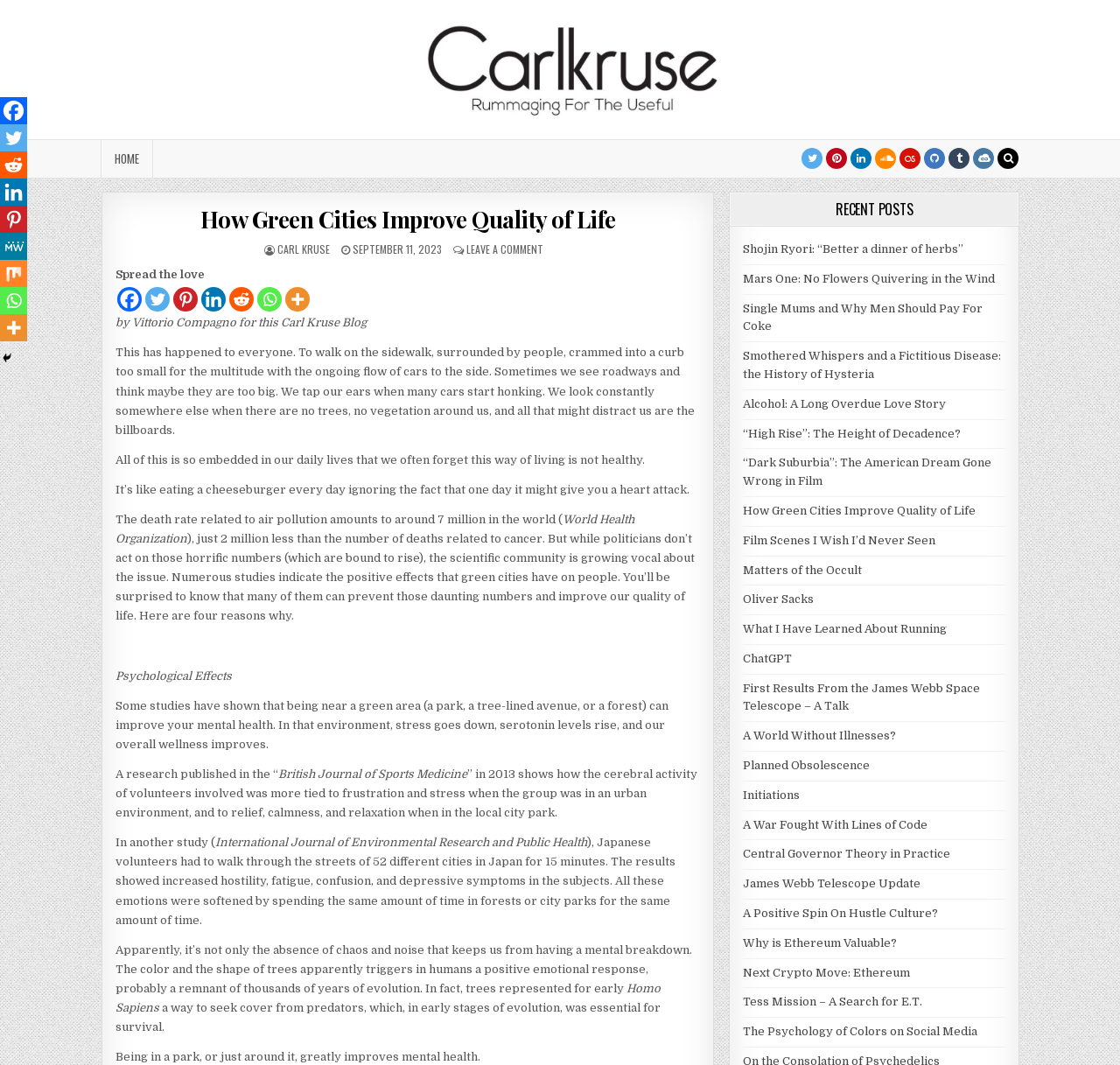Please locate the clickable area by providing the bounding box coordinates to follow this instruction: "Click on the 'How Green Cities Improve Quality of Life' article".

[0.179, 0.191, 0.55, 0.22]